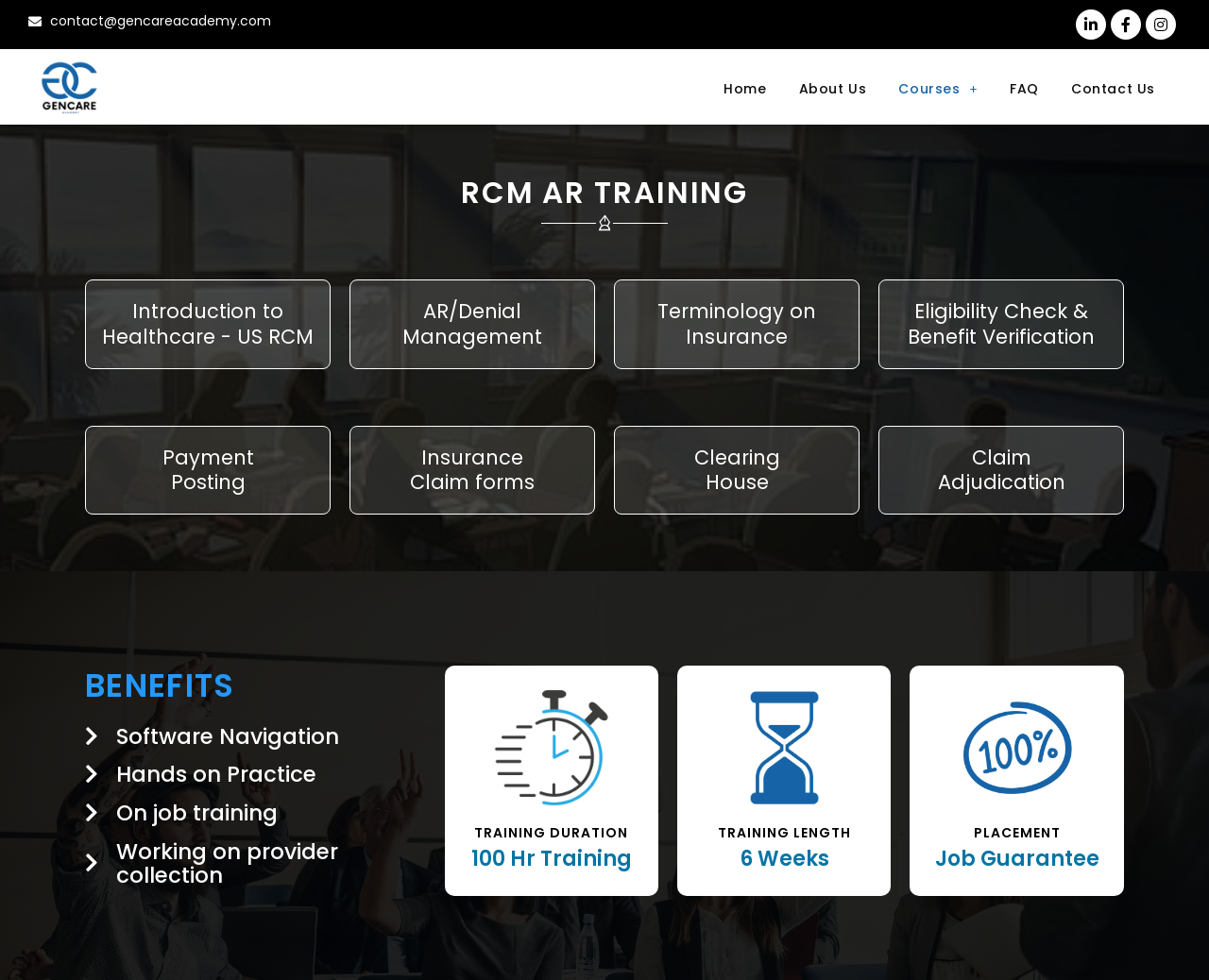Pinpoint the bounding box coordinates of the area that should be clicked to complete the following instruction: "Explore the Courses page". The coordinates must be given as four float numbers between 0 and 1, i.e., [left, top, right, bottom].

[0.73, 0.063, 0.822, 0.119]